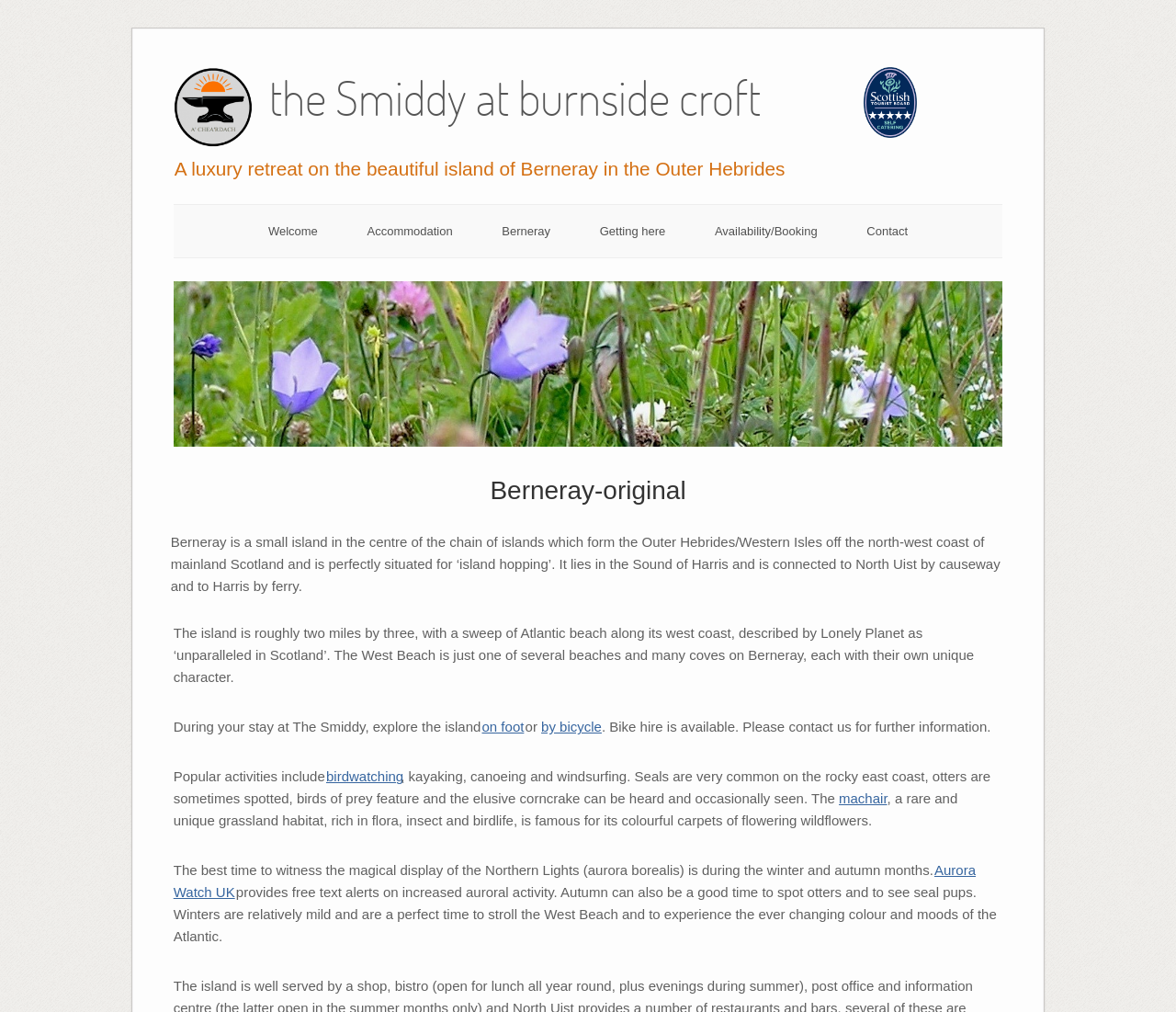Please specify the coordinates of the bounding box for the element that should be clicked to carry out this instruction: "Click on 'Availability/Booking'". The coordinates must be four float numbers between 0 and 1, formatted as [left, top, right, bottom].

[0.608, 0.222, 0.695, 0.235]